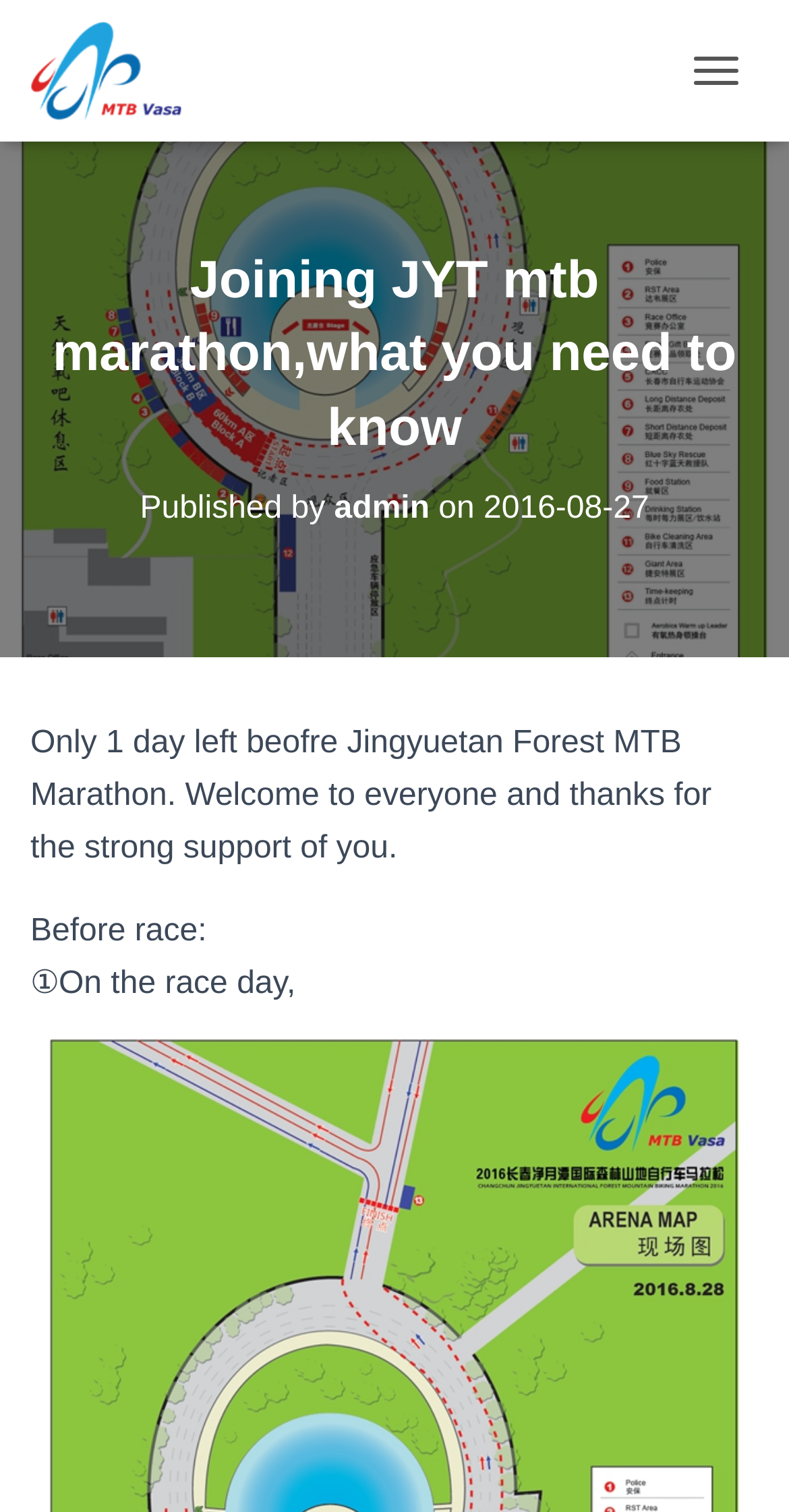What is the event mentioned on the webpage?
Please respond to the question with a detailed and well-explained answer.

The webpage is about the Jingyuetan Forest MTB Marathon, which is evident from the text 'Only 1 day left beofre Jingyuetan Forest MTB Marathon' and the overall content of the webpage.